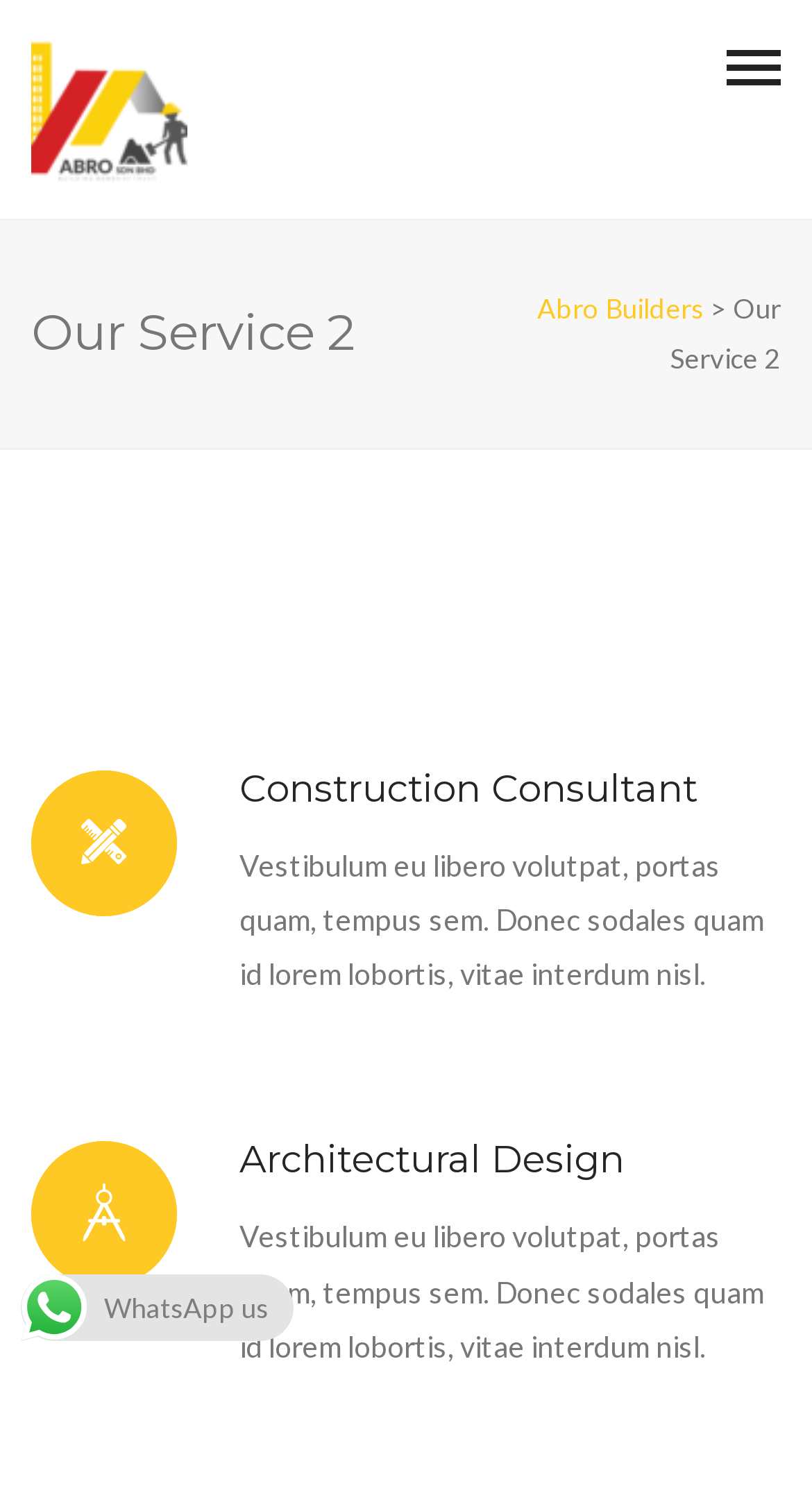What is the name of the company?
Kindly answer the question with as much detail as you can.

The company name can be found in the link element with the text 'Abro Builders' which is located at the top of the page, next to the heading 'Our Service 2'.